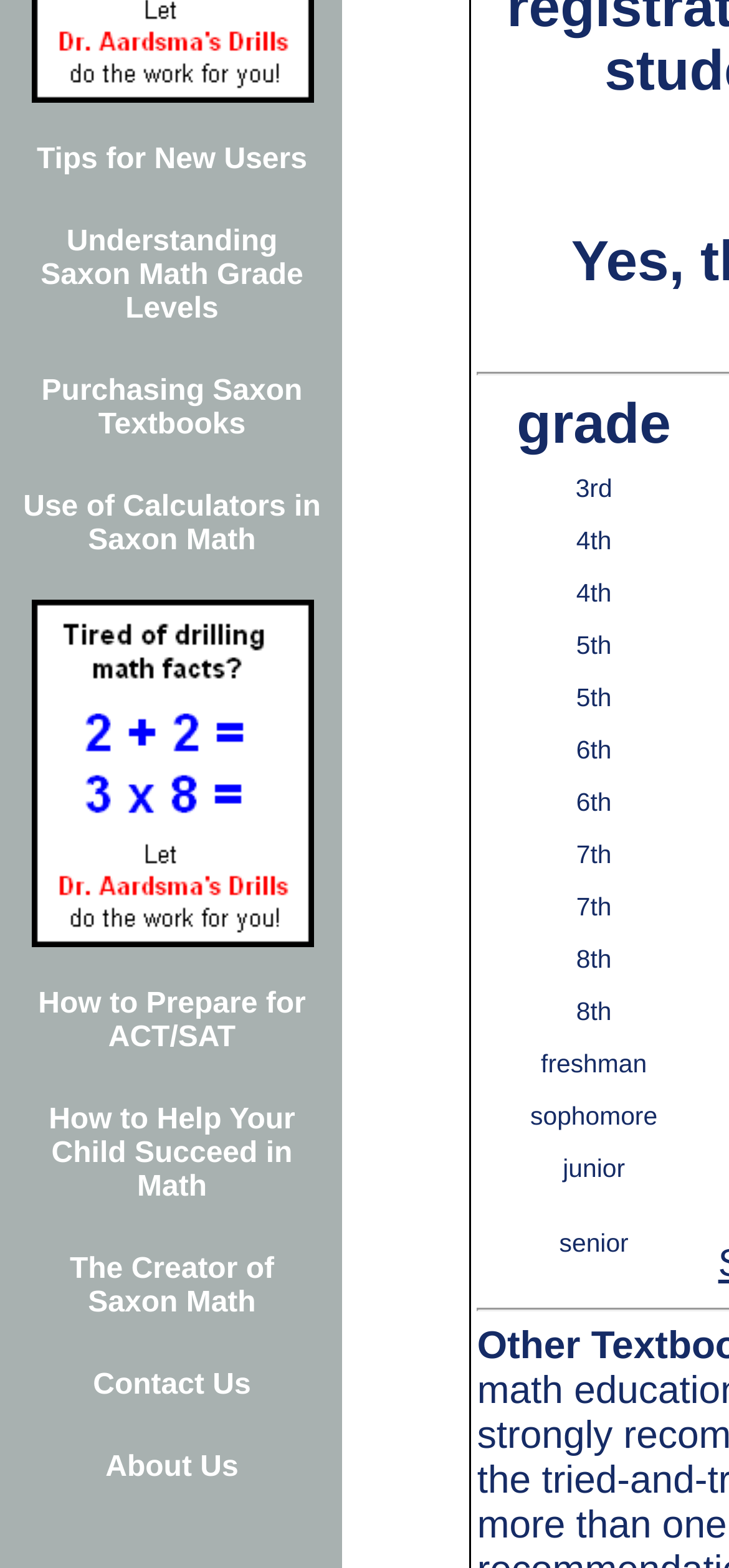Please determine the bounding box coordinates for the element that should be clicked to follow these instructions: "Select '3rd' grade level".

[0.652, 0.296, 0.977, 0.327]